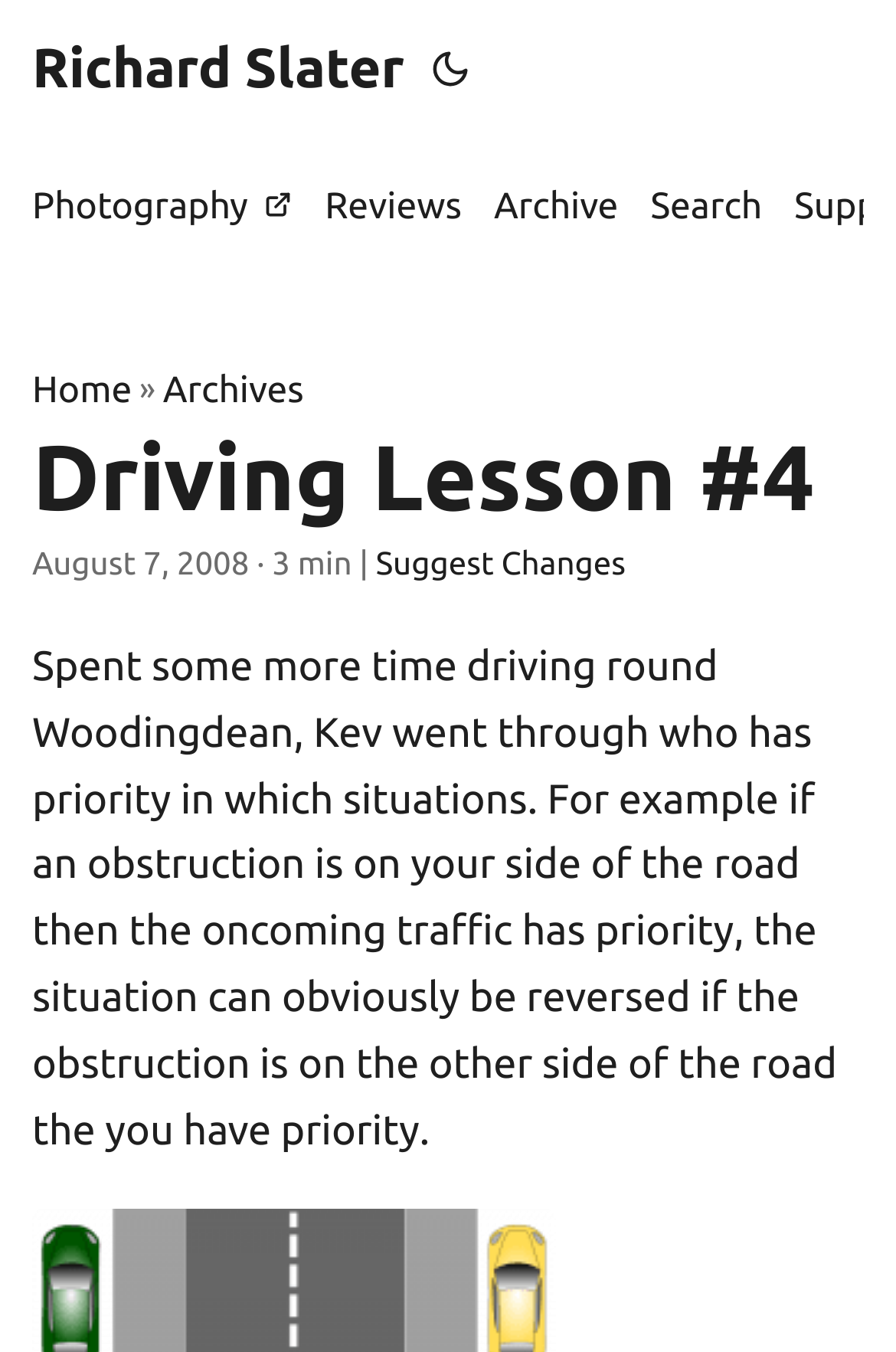How many links are there in the top navigation bar?
Using the image as a reference, answer the question with a short word or phrase.

5